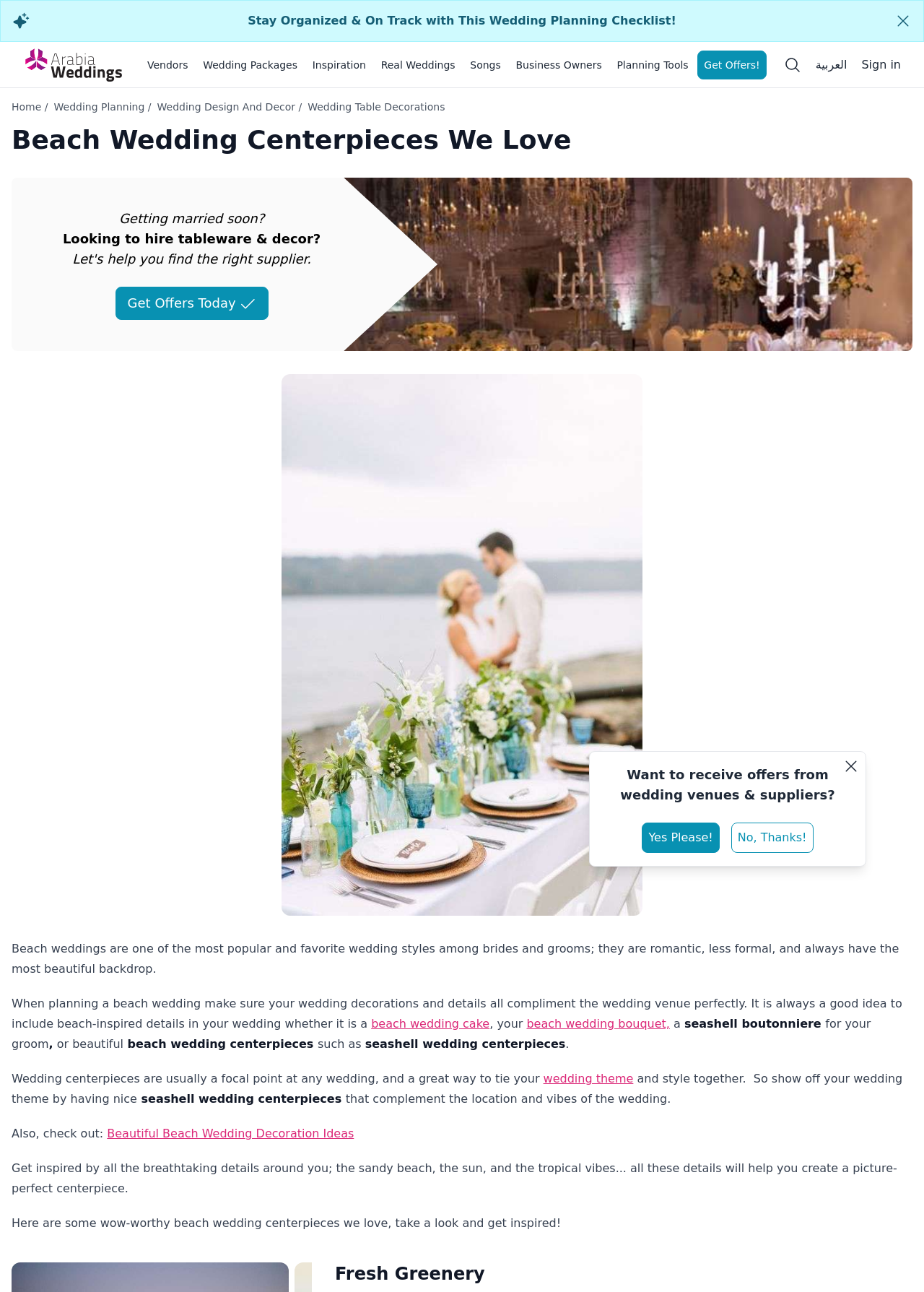Determine the bounding box coordinates for the clickable element required to fulfill the instruction: "Get Offers Today". Provide the coordinates as four float numbers between 0 and 1, i.e., [left, top, right, bottom].

[0.125, 0.222, 0.29, 0.248]